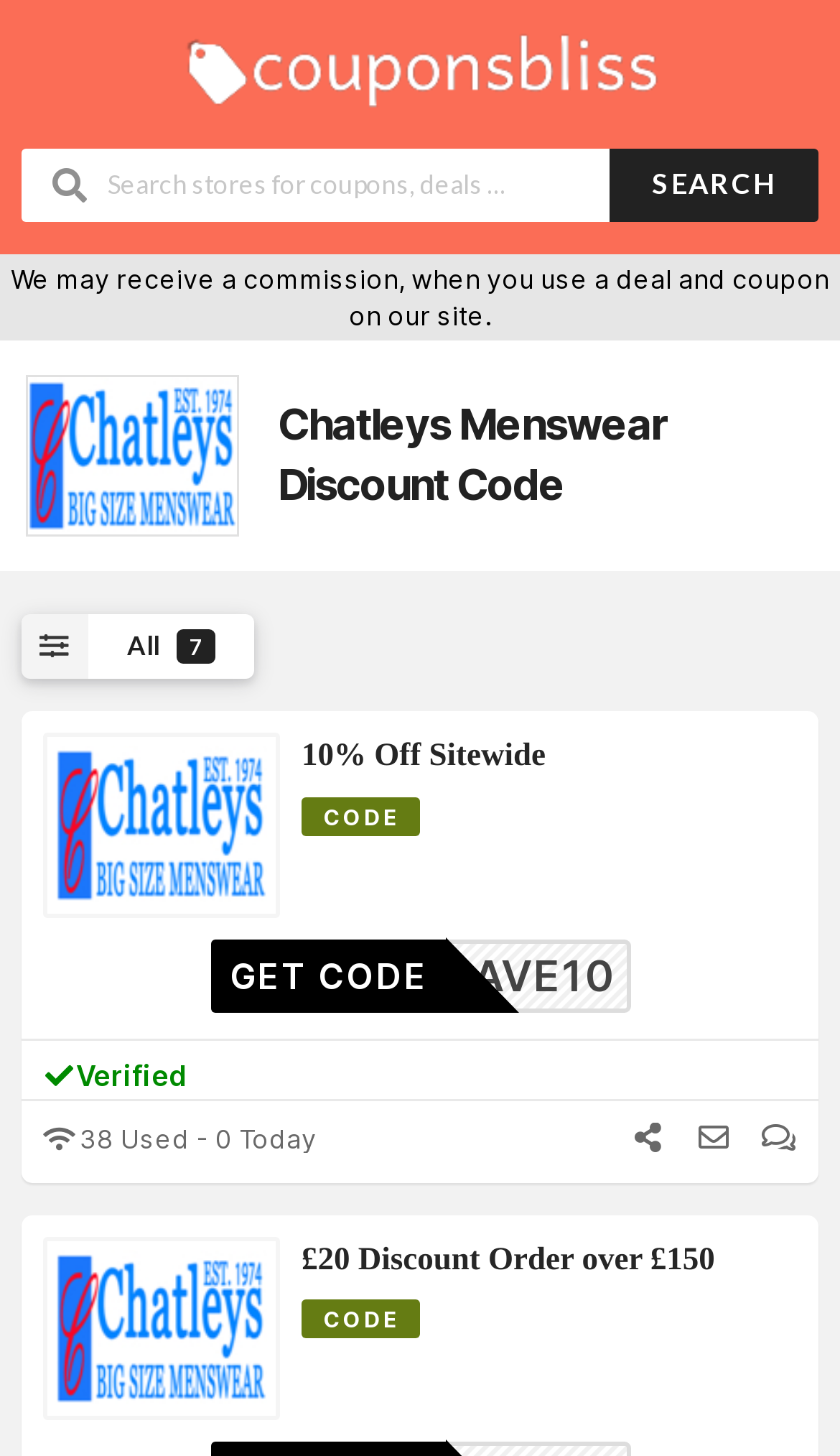Look at the image and answer the question in detail:
What is the purpose of this website?

Based on the webpage content, it appears that the website is designed to help users find exclusive discount codes and coupons for Chatleys Menswear, a fashion clothing and accessories store for men.